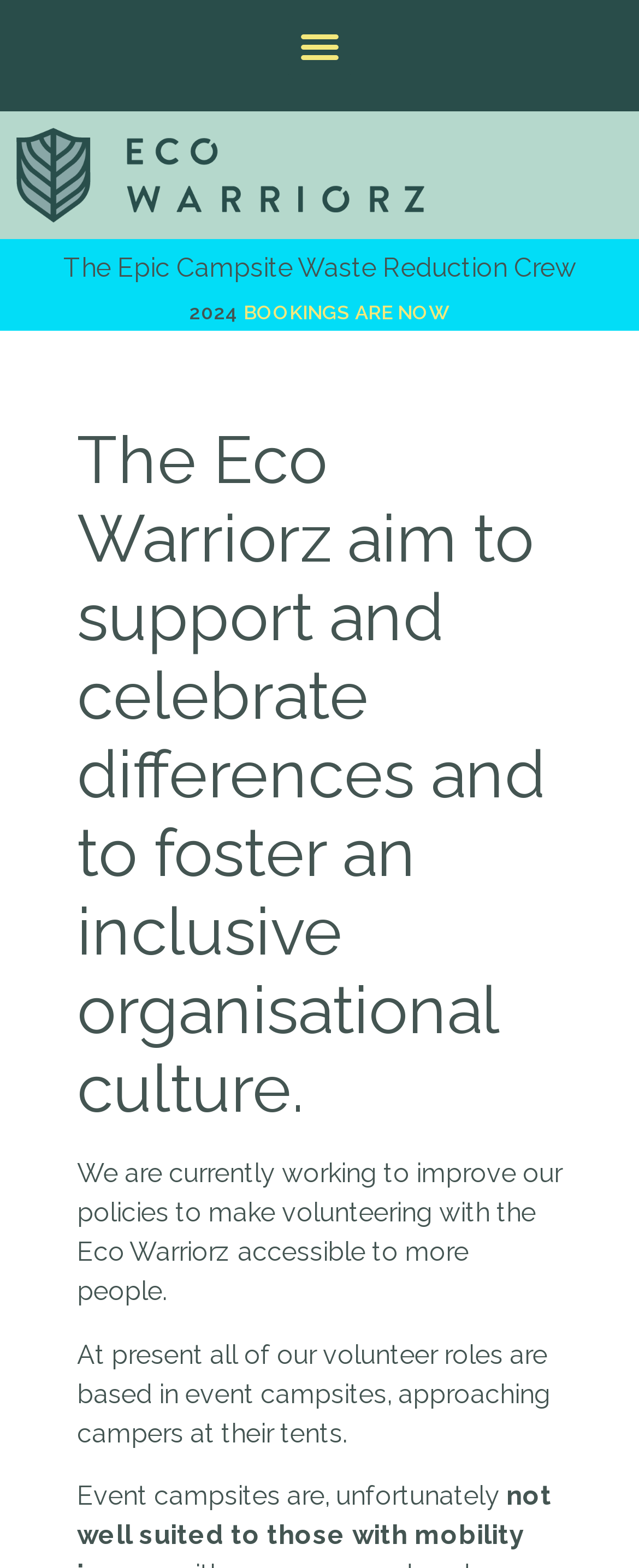Provide a thorough and detailed response to the question by examining the image: 
What is the Eco Warriorz currently working to improve?

The webpage mentions that 'We are currently working to improve our policies to make volunteering with the Eco Warriorz accessible to more people.' This suggests that the Eco Warriorz is currently working to improve their policies.